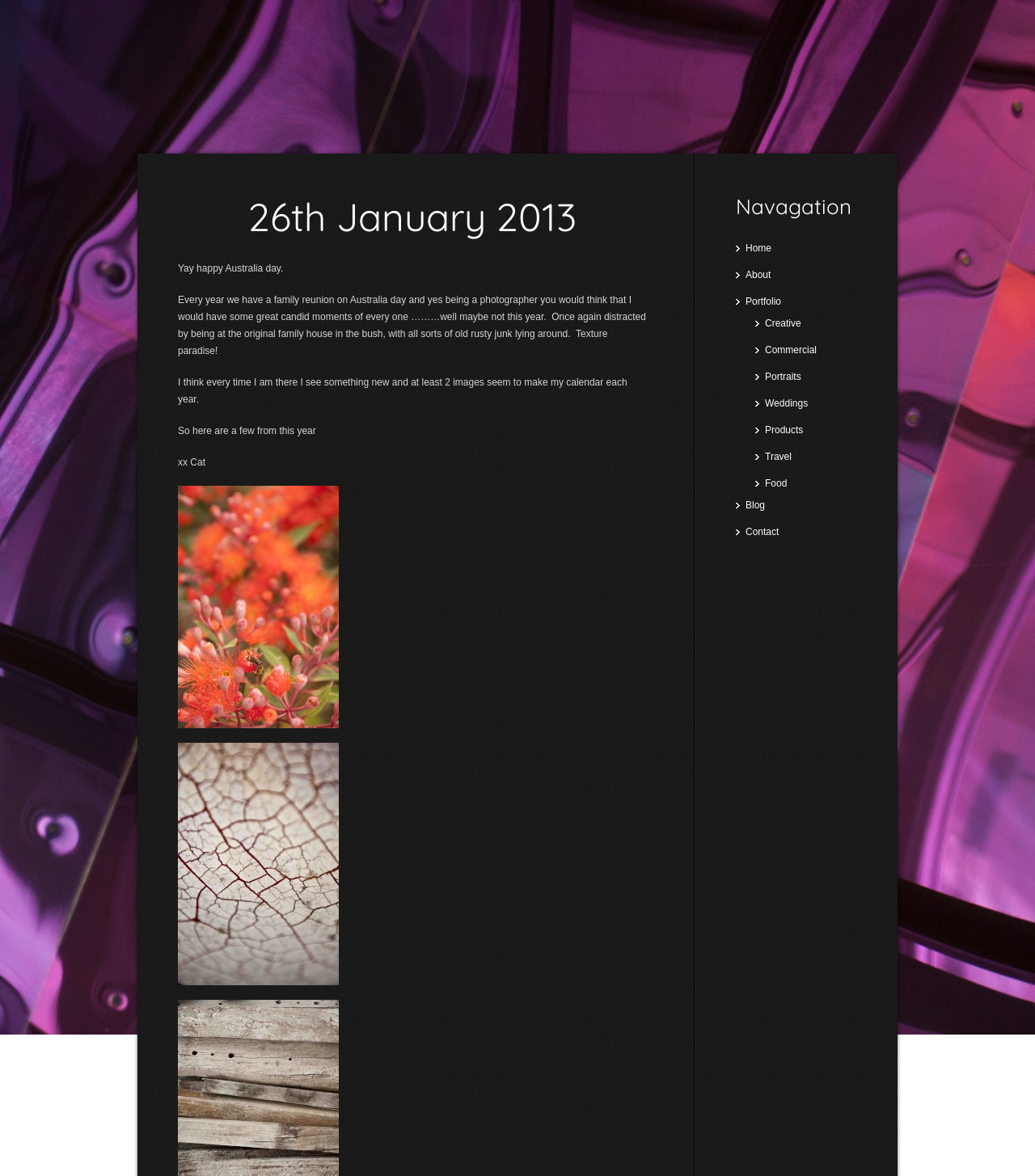Find the bounding box coordinates of the area to click in order to follow the instruction: "view the '_DSC2338' image".

[0.172, 0.631, 0.327, 0.838]